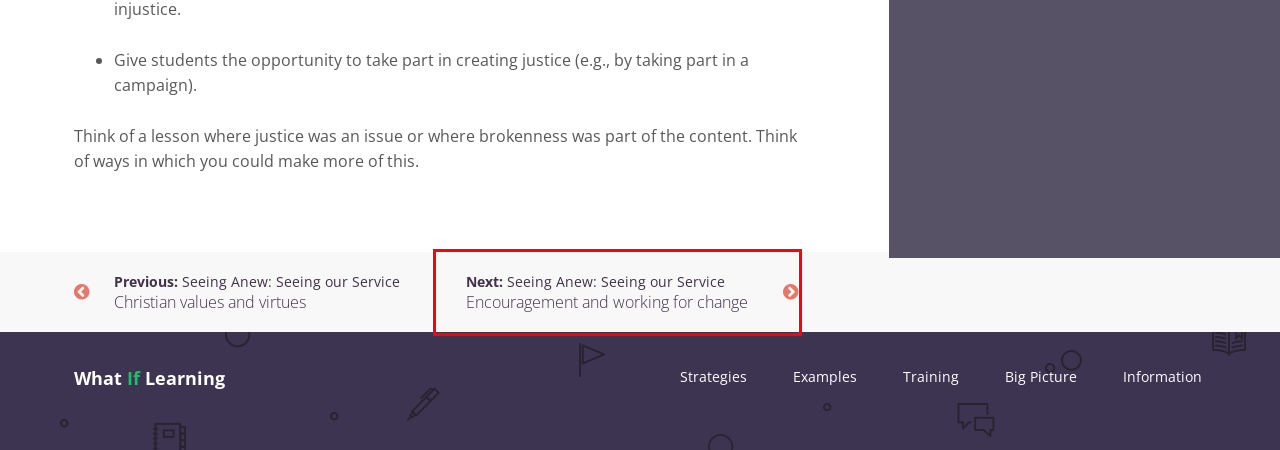You are given a screenshot of a webpage with a red rectangle bounding box. Choose the best webpage description that matches the new webpage after clicking the element in the bounding box. Here are the candidates:
A. What If Learning
B. Christian values and virtues – What If Learning
C. Humility and hospitality – What If Learning
D. Percentages and Injustice – What If Learning
E. Examples – What If Learning
F. Encouragement and working for change – What If Learning
G. History and Virtues – What If Learning
H. Information – What If Learning

F